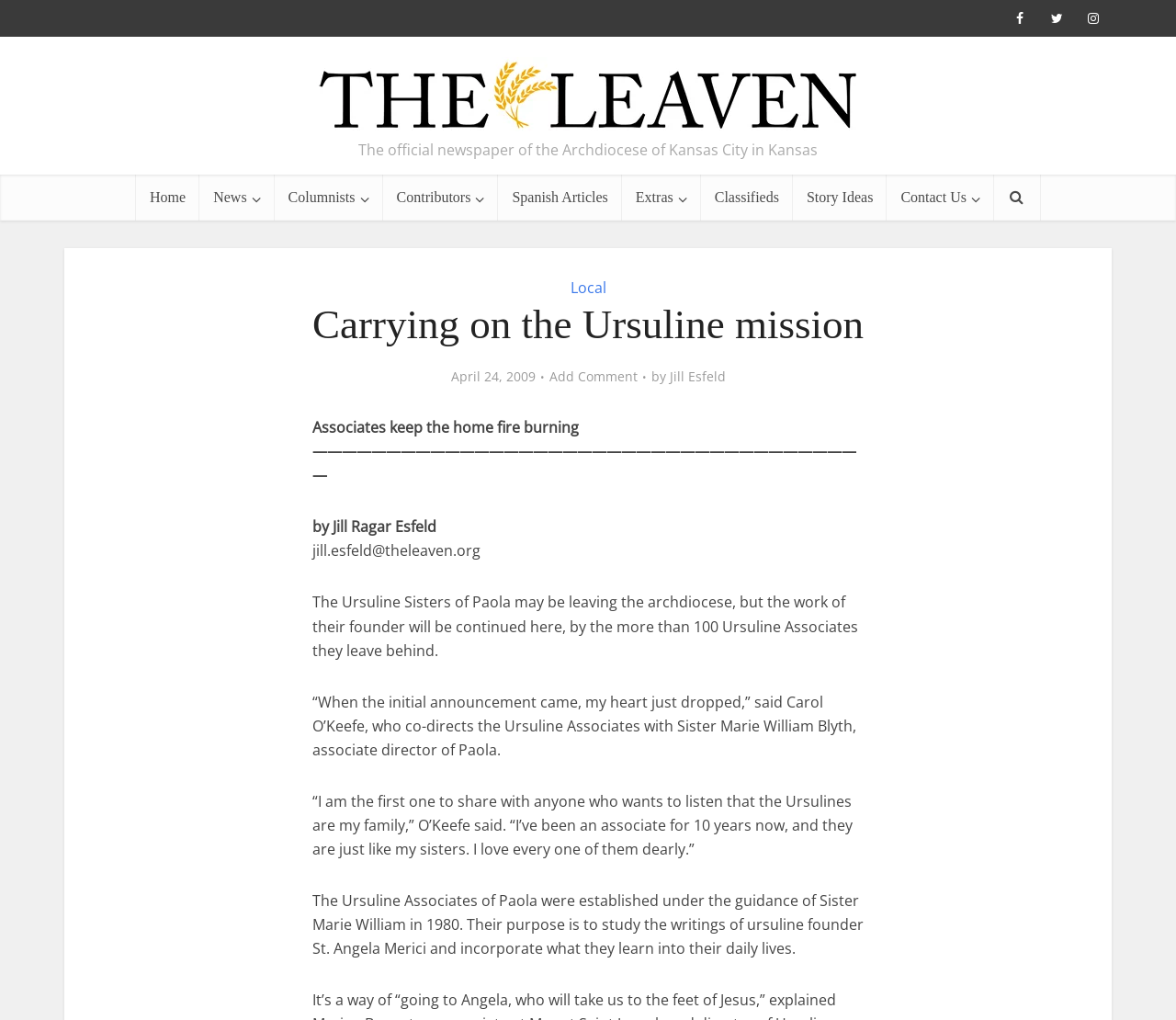What is the date mentioned in the article?
Utilize the information in the image to give a detailed answer to the question.

I found the answer by reading the article, which states 'April 24, 2009' in a prominent location, indicating that it is the date mentioned in the article.